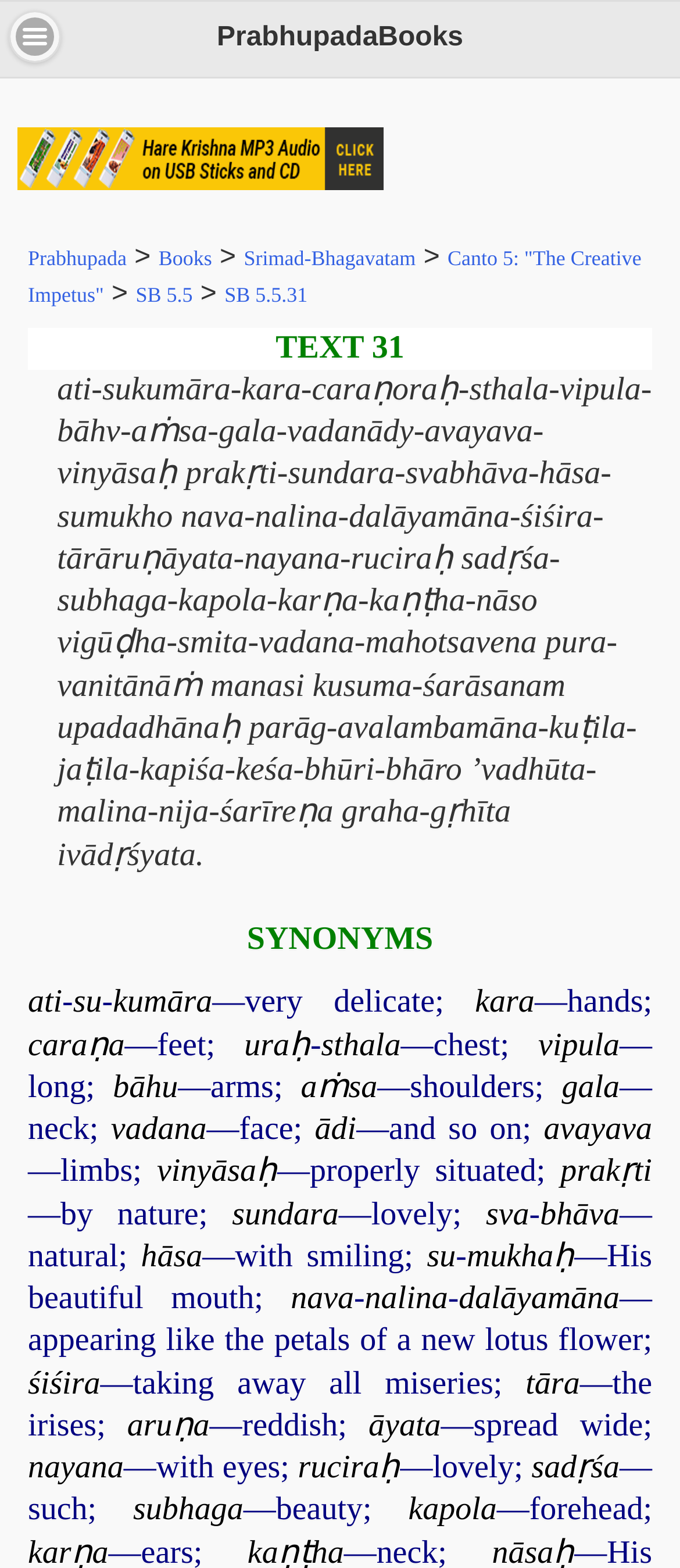Pinpoint the bounding box coordinates of the element to be clicked to execute the instruction: "Read the 'SYNONYMS' section".

[0.363, 0.587, 0.637, 0.611]